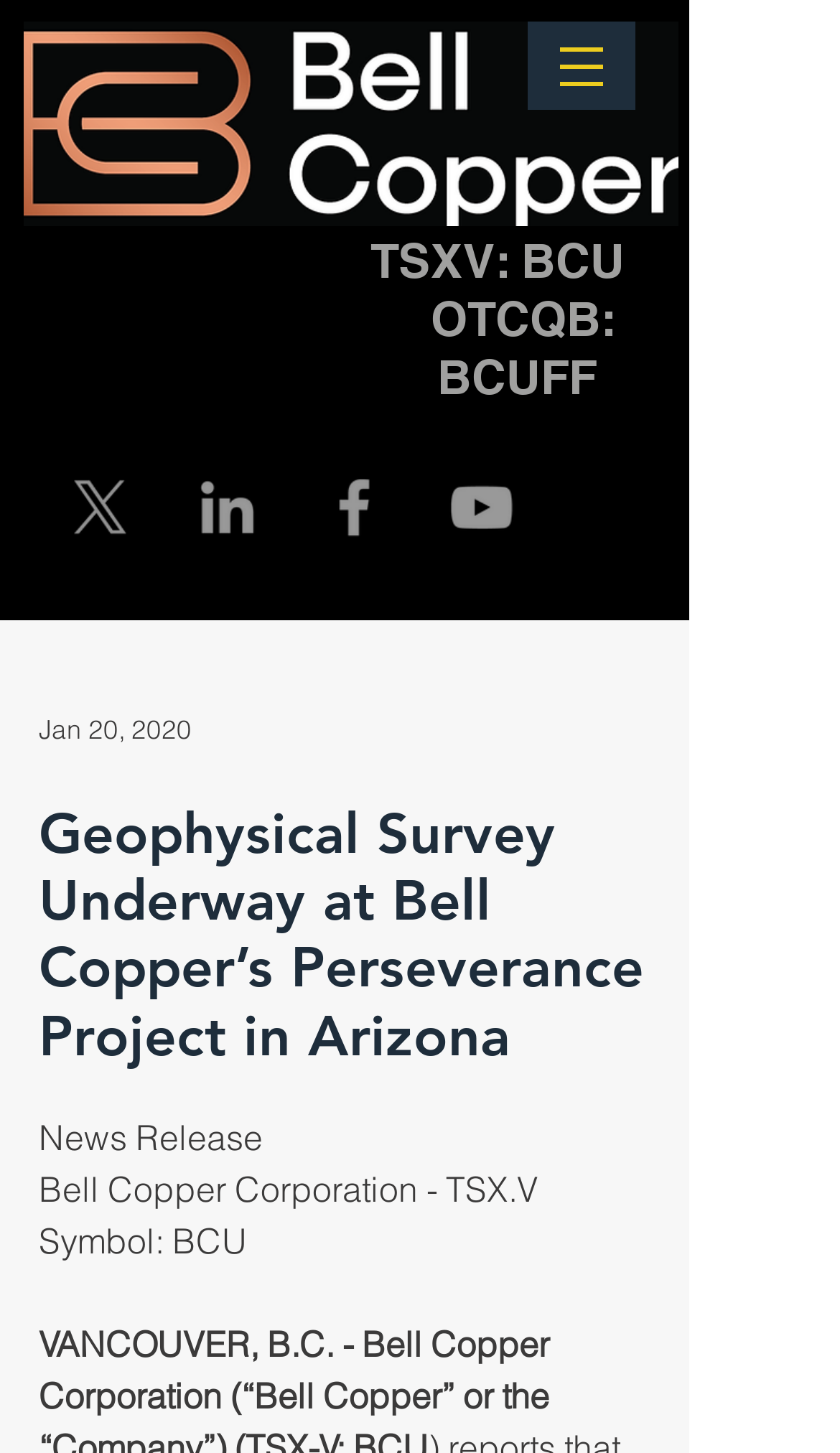Using the format (top-left x, top-left y, bottom-right x, bottom-right y), provide the bounding box coordinates for the described UI element. All values should be floating point numbers between 0 and 1: Main Content

None